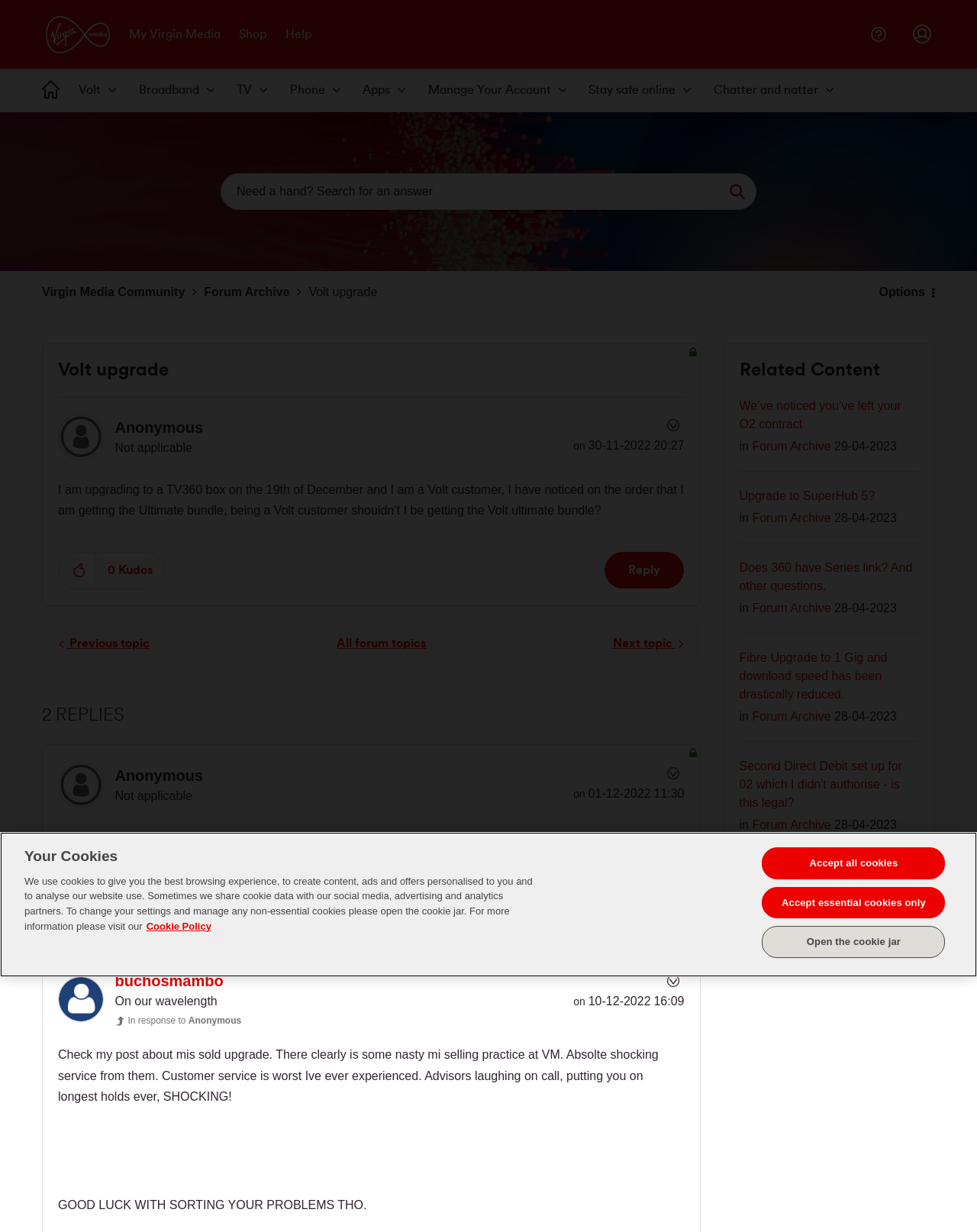Kindly determine the bounding box coordinates for the area that needs to be clicked to execute this instruction: "View your profile".

[0.118, 0.79, 0.229, 0.803]